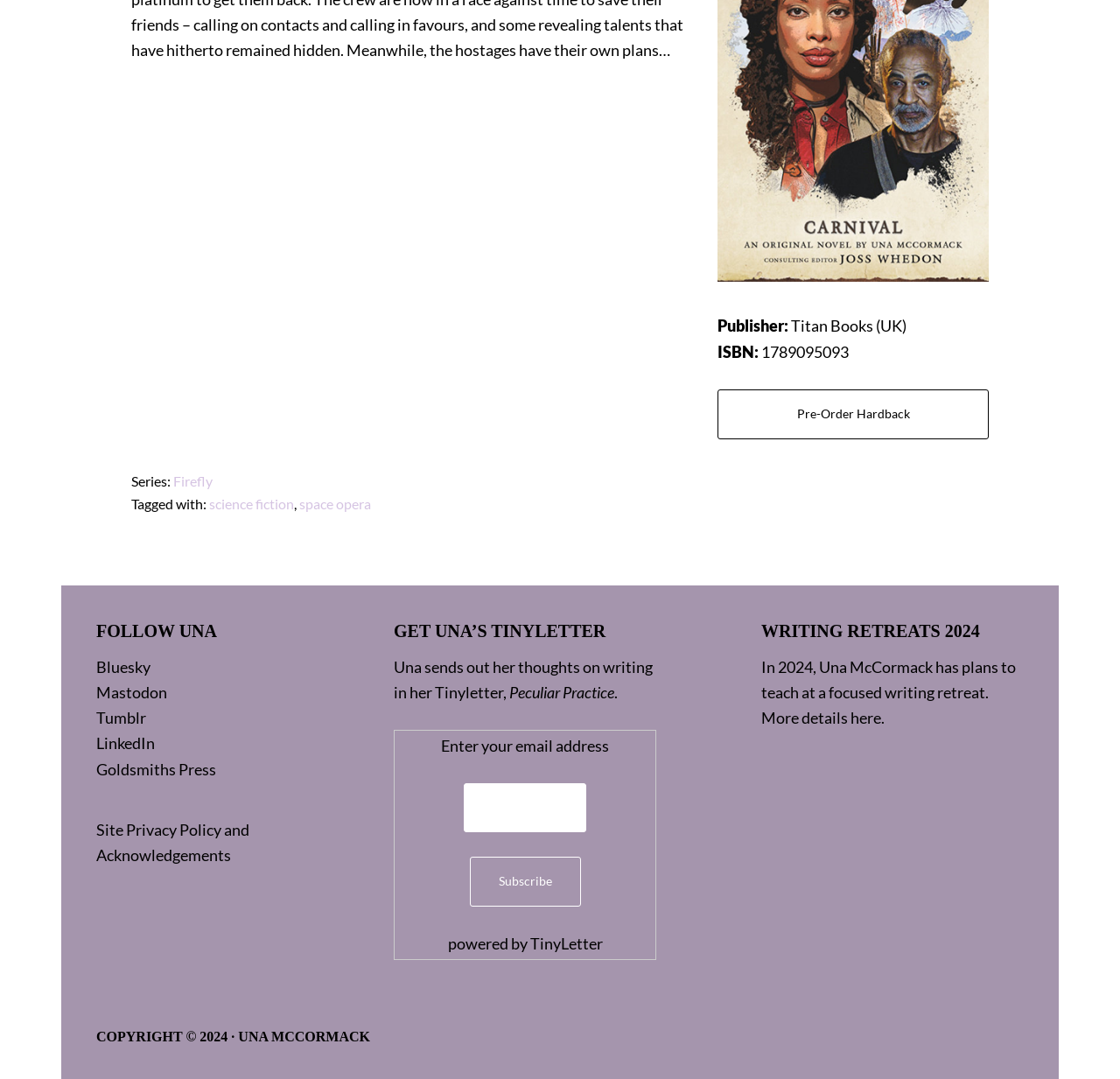Determine the bounding box of the UI element mentioned here: "Site Privacy Policy and Acknowledgements". The coordinates must be in the format [left, top, right, bottom] with values ranging from 0 to 1.

[0.086, 0.76, 0.223, 0.801]